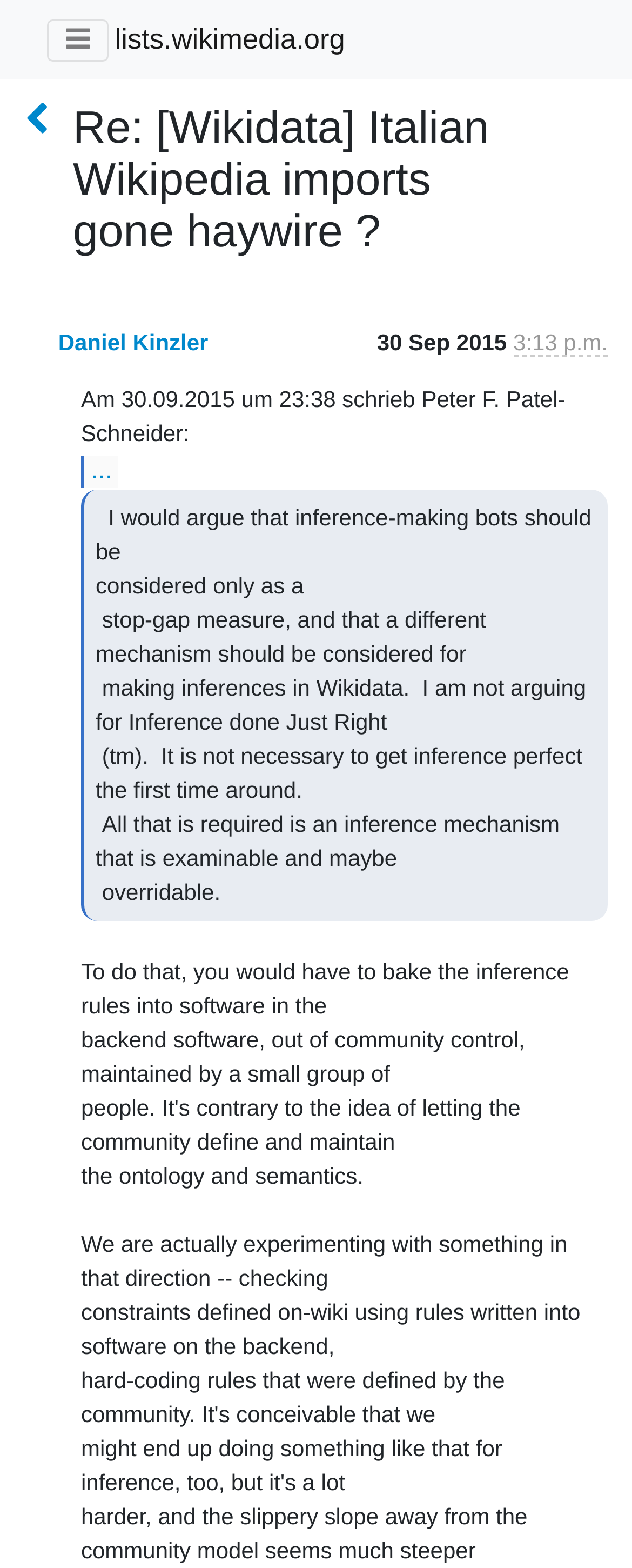Who sent the email?
Provide an in-depth answer to the question, covering all aspects.

I found the sender's name by looking at the layout table, where I saw a link with the text 'Daniel Kinzler', which is likely the sender's name.